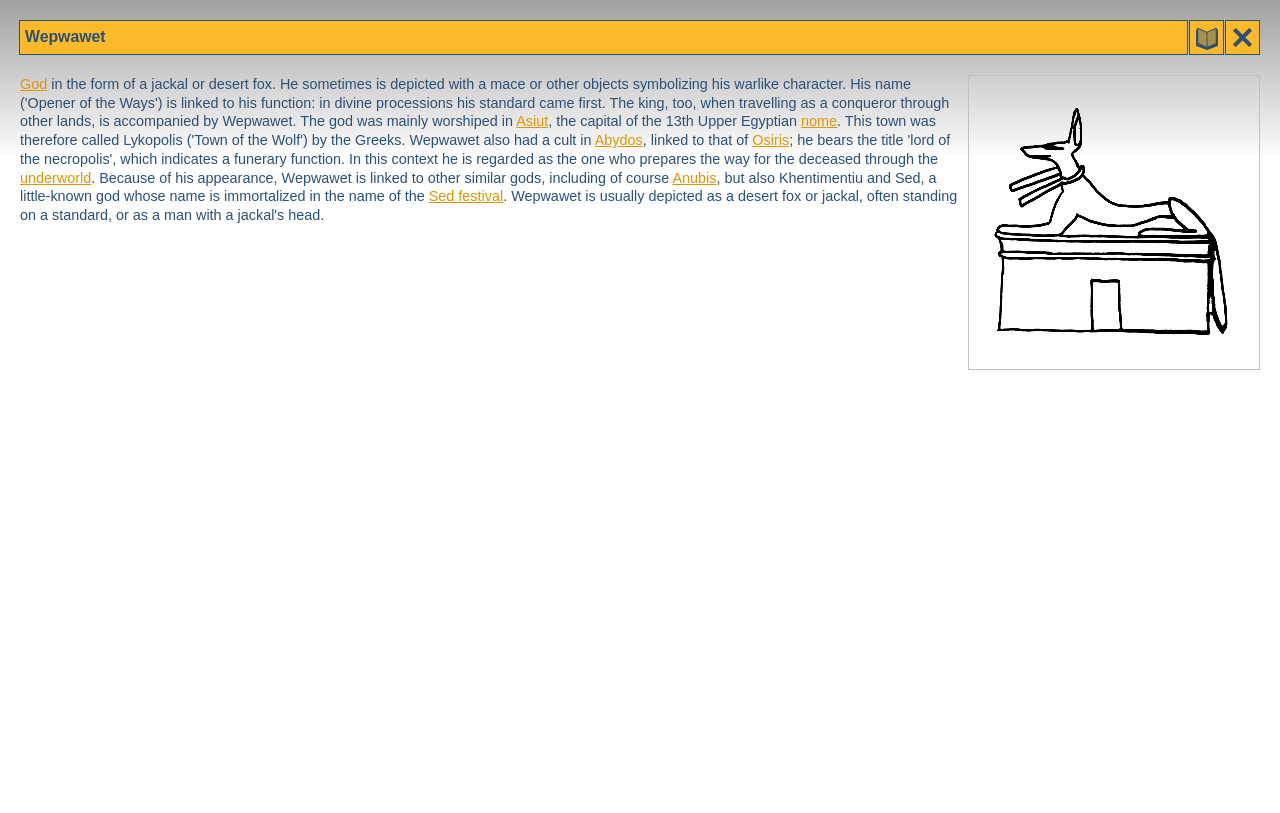Locate the bounding box of the UI element defined by this description: "Anubis". The coordinates should be given as four float numbers between 0 and 1, formatted as [left, top, right, bottom].

[0.525, 0.209, 0.56, 0.228]